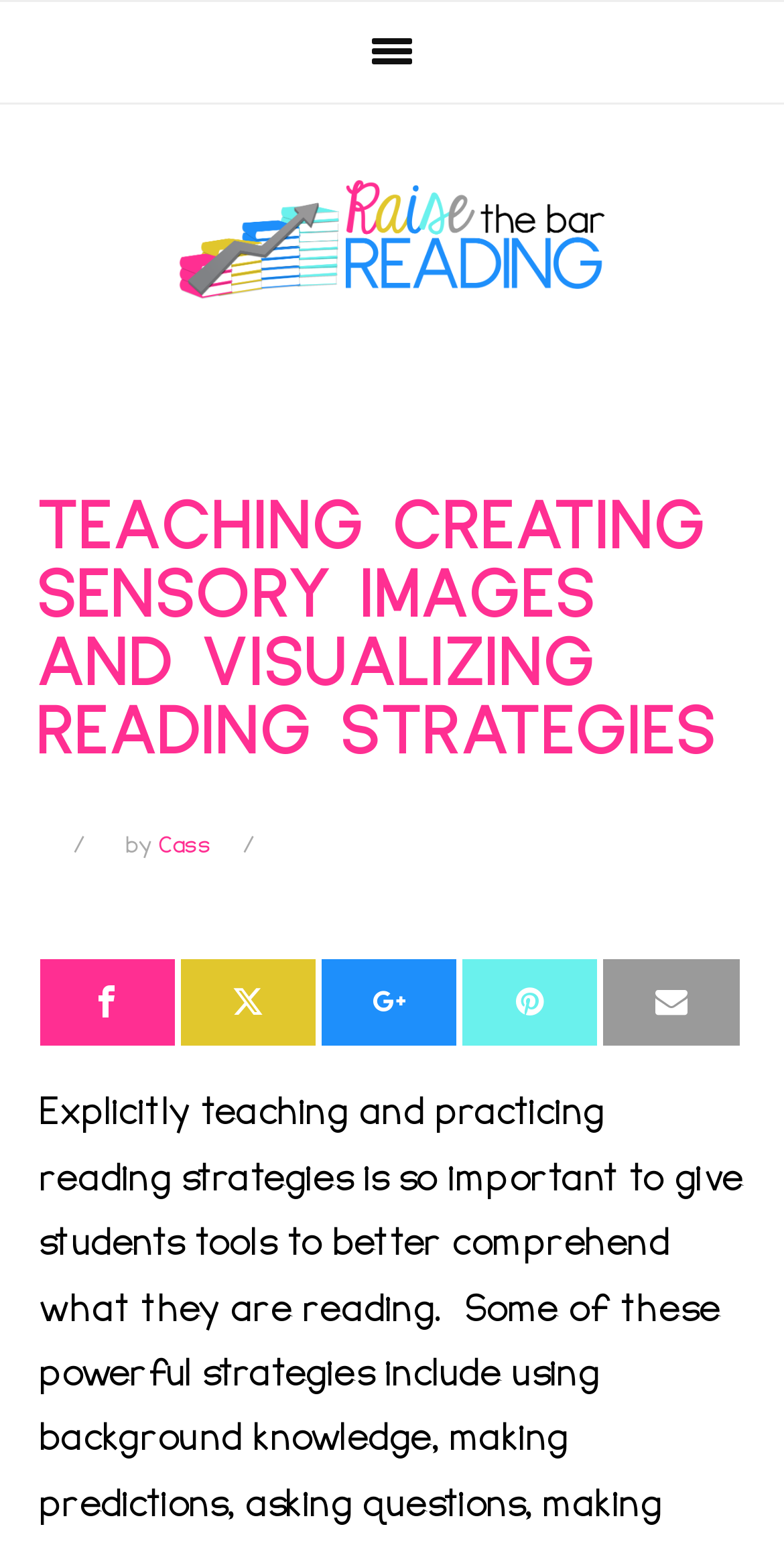How many navigation skip links are available?
Based on the image content, provide your answer in one word or a short phrase.

4